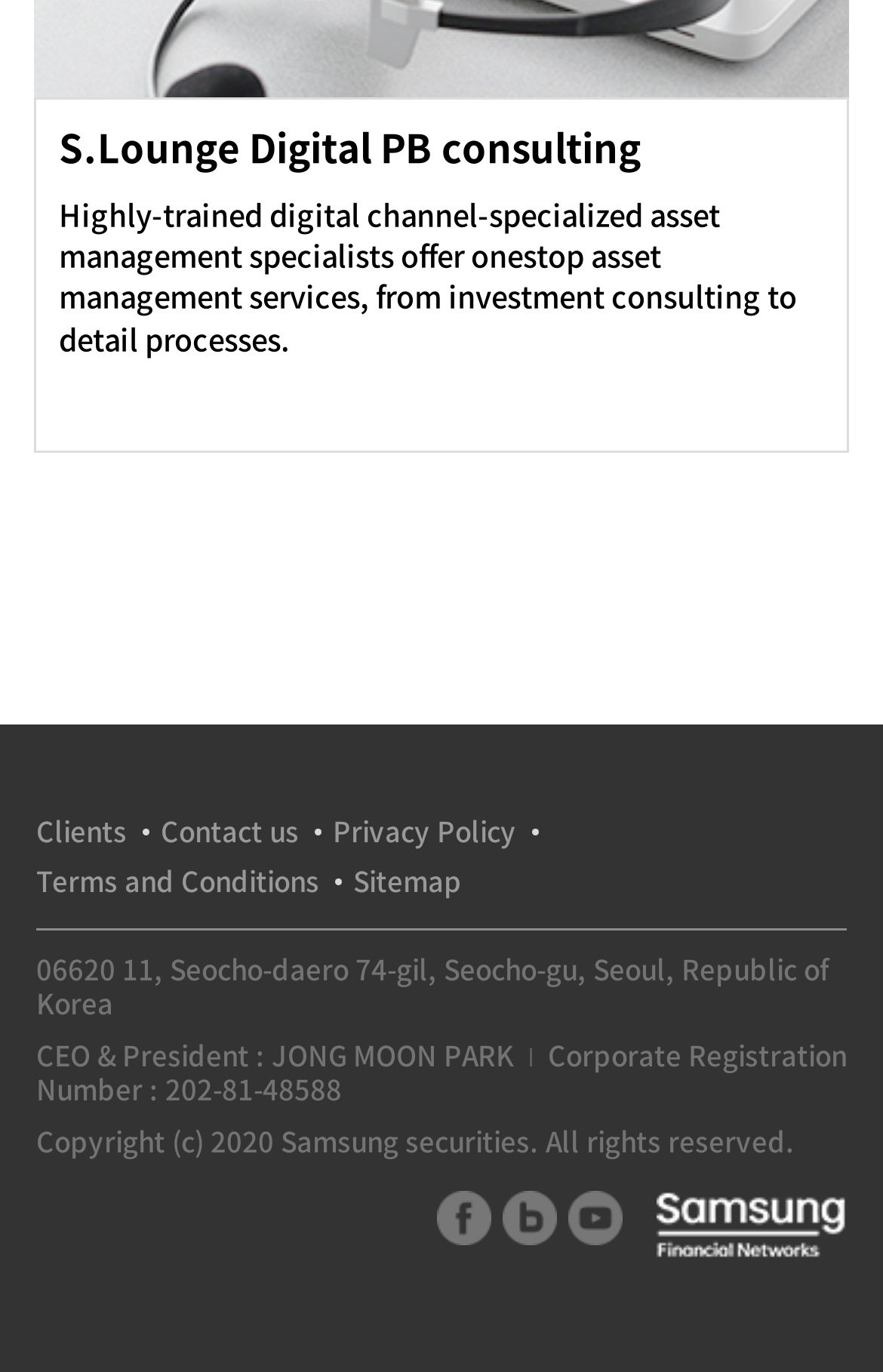What is the address of the company?
Please answer the question with a detailed response using the information from the screenshot.

The company address can be found in the bottom section of the webpage, where it is written as '06620 11, Seocho-daero 74-gil, Seocho-gu, Seoul, Republic of Korea'.